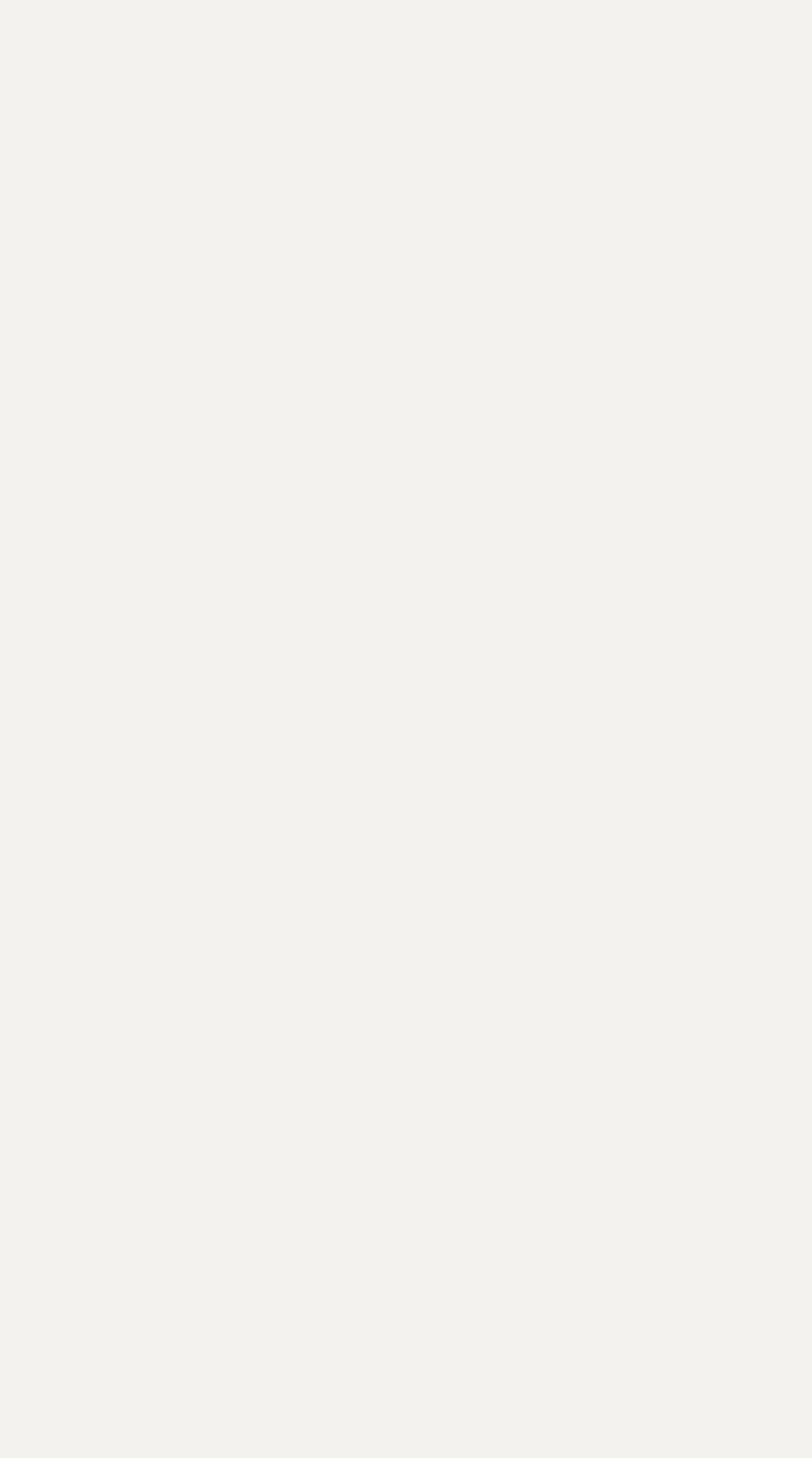Refer to the image and answer the question with as much detail as possible: What is the address of the company?

The company's address is located at the bottom of the page, below the copyright section, and is written as '19-21 Christopher Street, London EC2A 2BS, United Kingdom'.